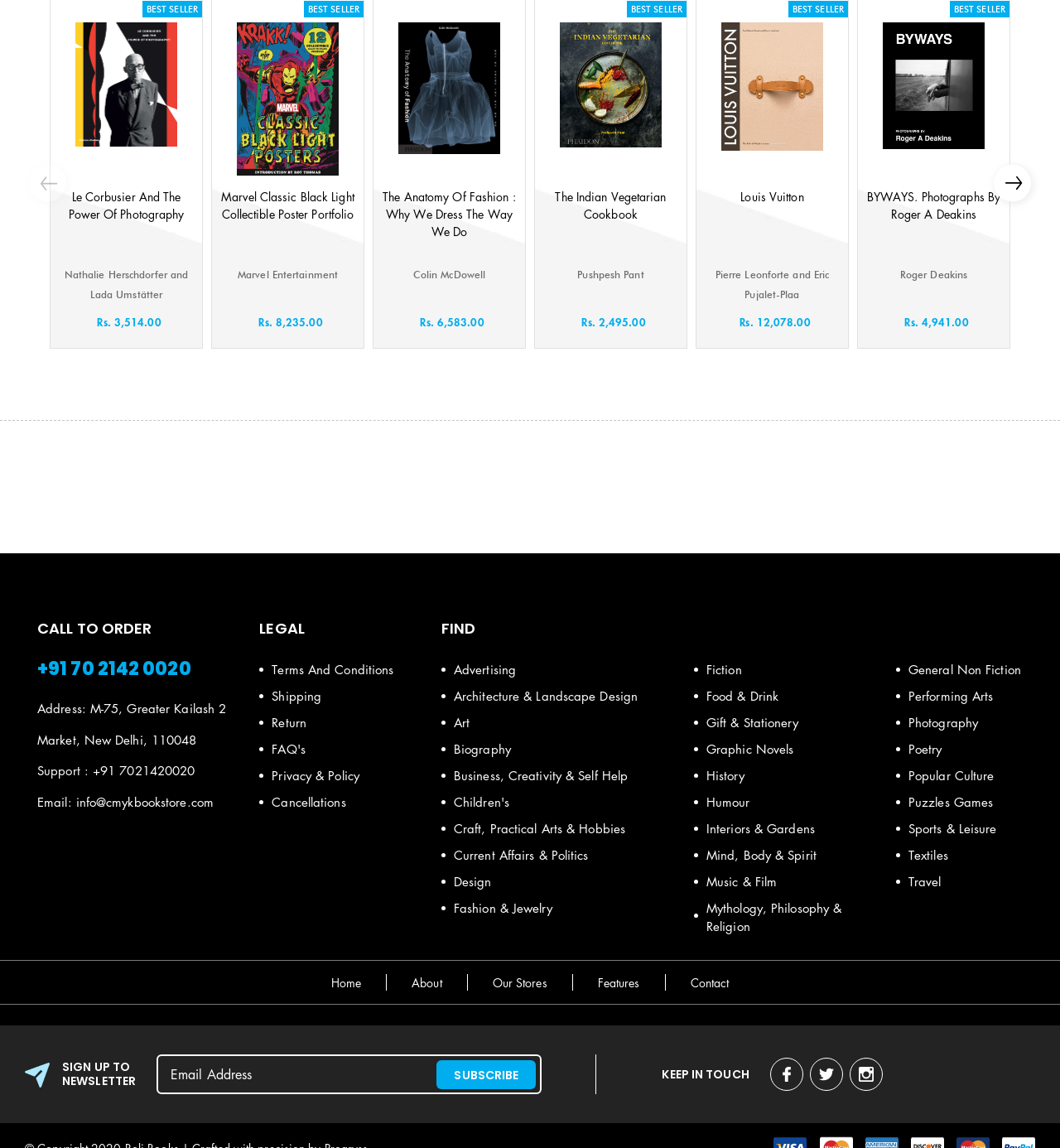Could you specify the bounding box coordinates for the clickable section to complete the following instruction: "Click on the 'BEST SELLER' link"?

[0.138, 0.003, 0.187, 0.013]